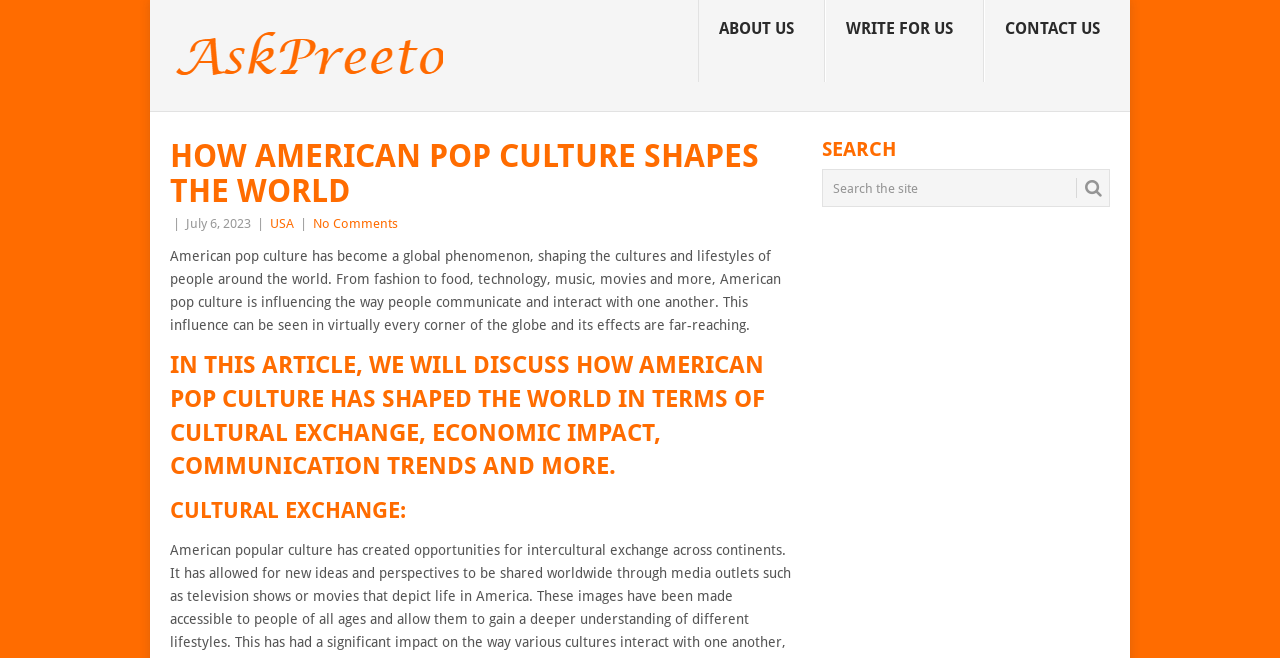Examine the image carefully and respond to the question with a detailed answer: 
What is the topic of this article?

The topic of this article can be determined by reading the heading 'HOW AMERICAN POP CULTURE SHAPES THE WORLD' and the static text 'American pop culture has become a global phenomenon, shaping the cultures and lifestyles of people around the world.'